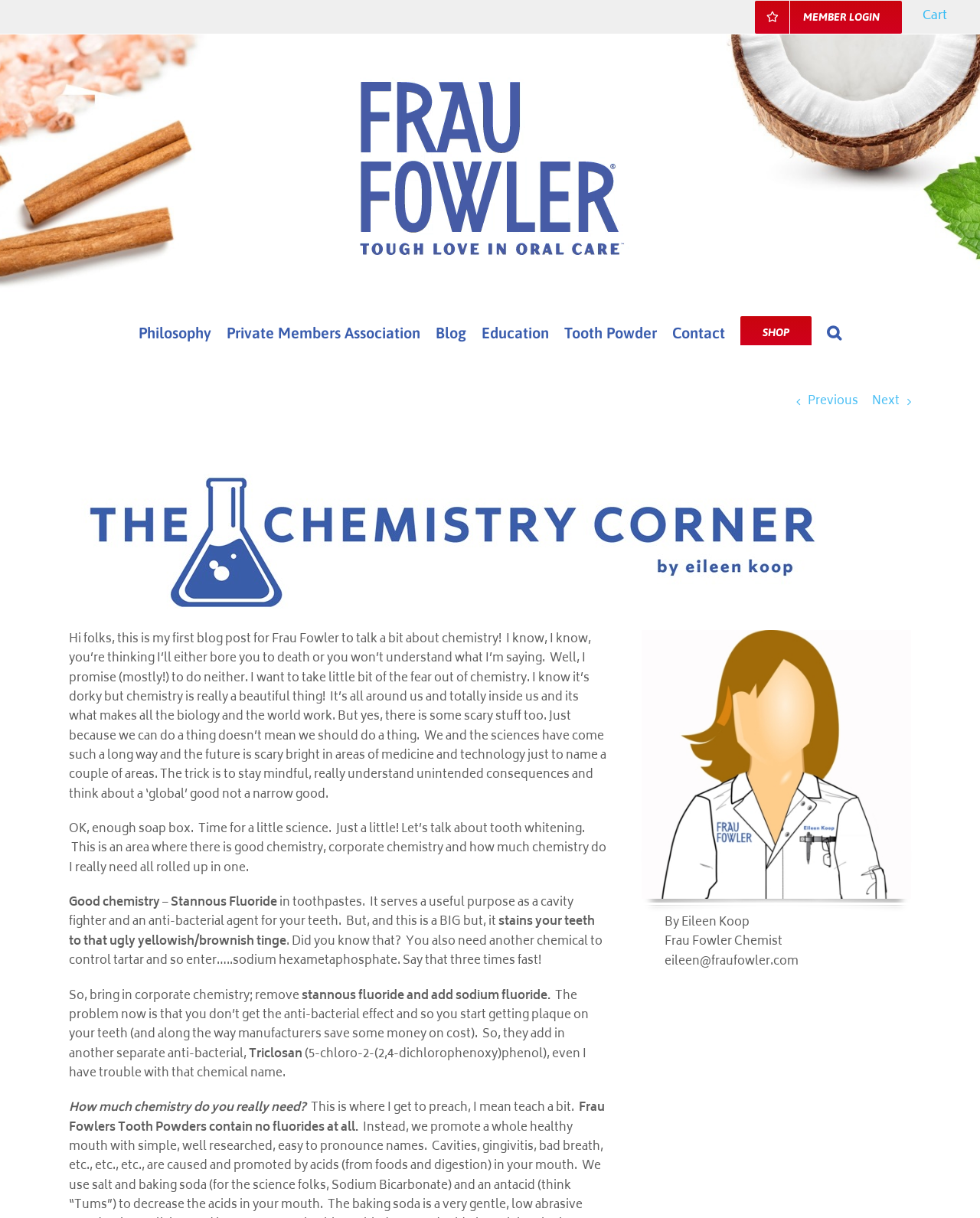Could you determine the bounding box coordinates of the clickable element to complete the instruction: "Click MEMBER LOGIN"? Provide the coordinates as four float numbers between 0 and 1, i.e., [left, top, right, bottom].

[0.76, 0.0, 0.93, 0.028]